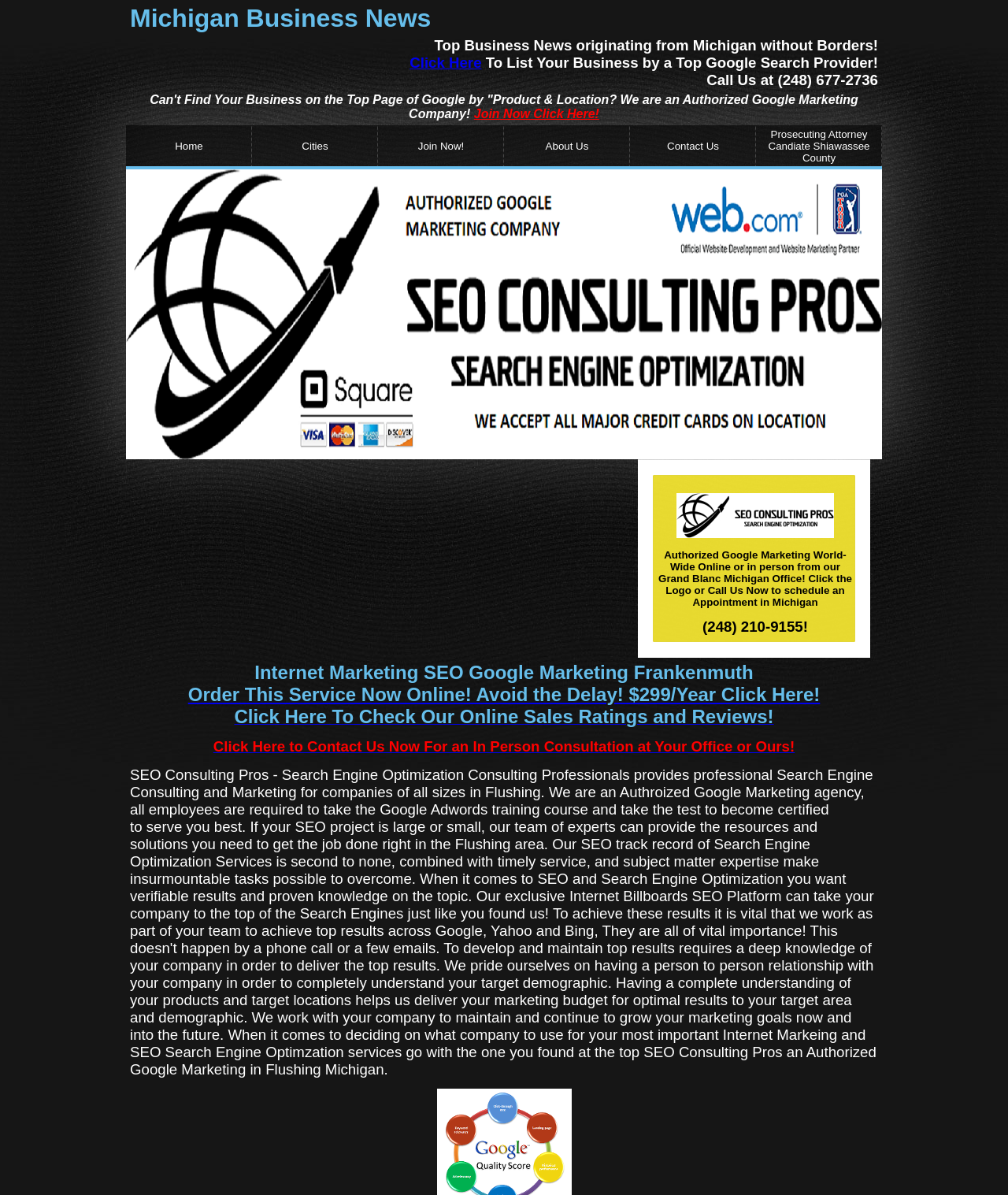What is the cost of the service?
Please respond to the question with a detailed and well-explained answer.

The heading 'Order This Service Now Online! Avoid the Delay! $299/Year Click Here!' suggests that the cost of the service is $299 per year.